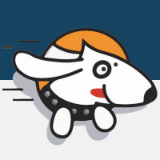Give a detailed account of the elements present in the image.

The image features the logo of "Cruisin' Canines," showcasing a playful and stylized illustration of a white dog with an enthusiastic expression, characterized by its floppy ears and a prominent smiling mouth. The dog is depicted in motion, suggesting agility and liveliness, with a vibrant orange background that complements the overall design. This logo embodies the spirit of fun and companionship associated with dog walking services, reflecting a sense of safety and visibility that is particularly important for nighttime outings. The clean and simple lines of the design aid in creating a friendly and approachable brand image, appealing to dog owners seeking reliable and enjoyable walking services.